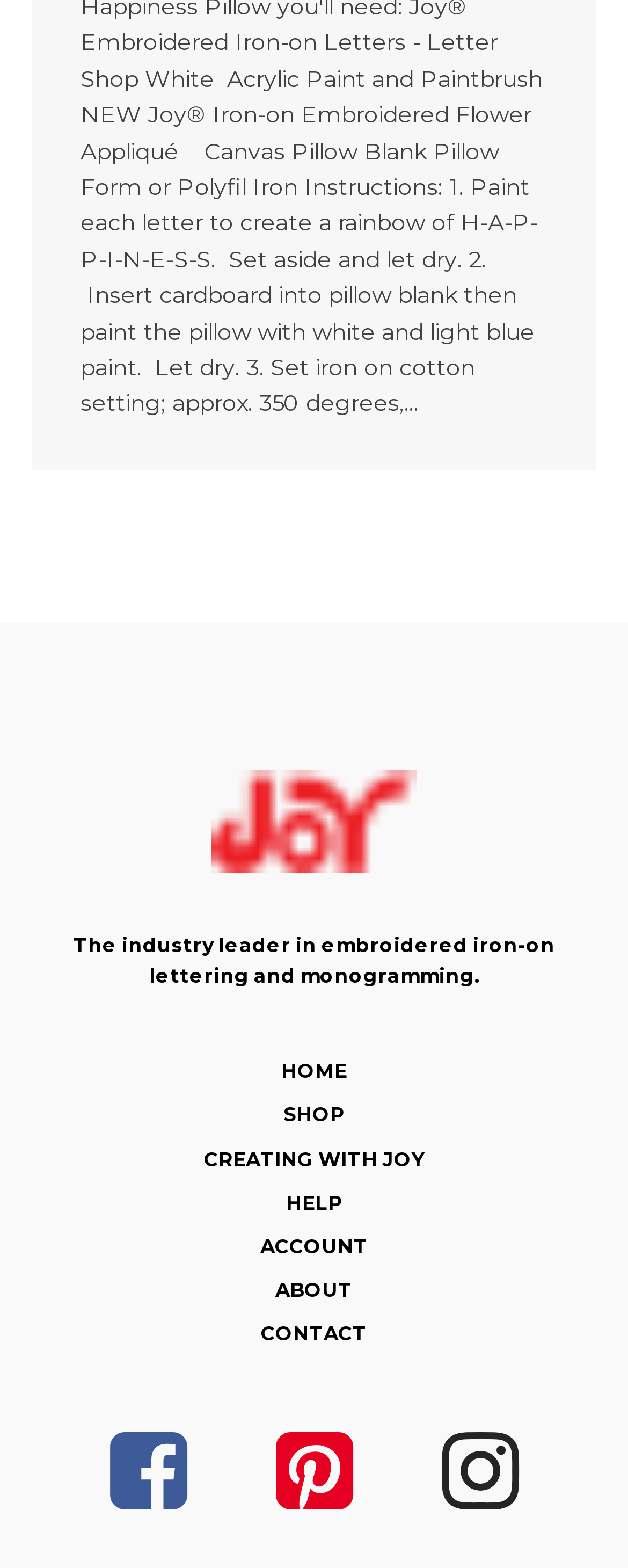Using the information in the image, give a detailed answer to the following question: How many social media links are there?

There are three social media links at the bottom of the webpage, which are Facebook, Pinterest, and Instagram. These links are represented by their respective icons.